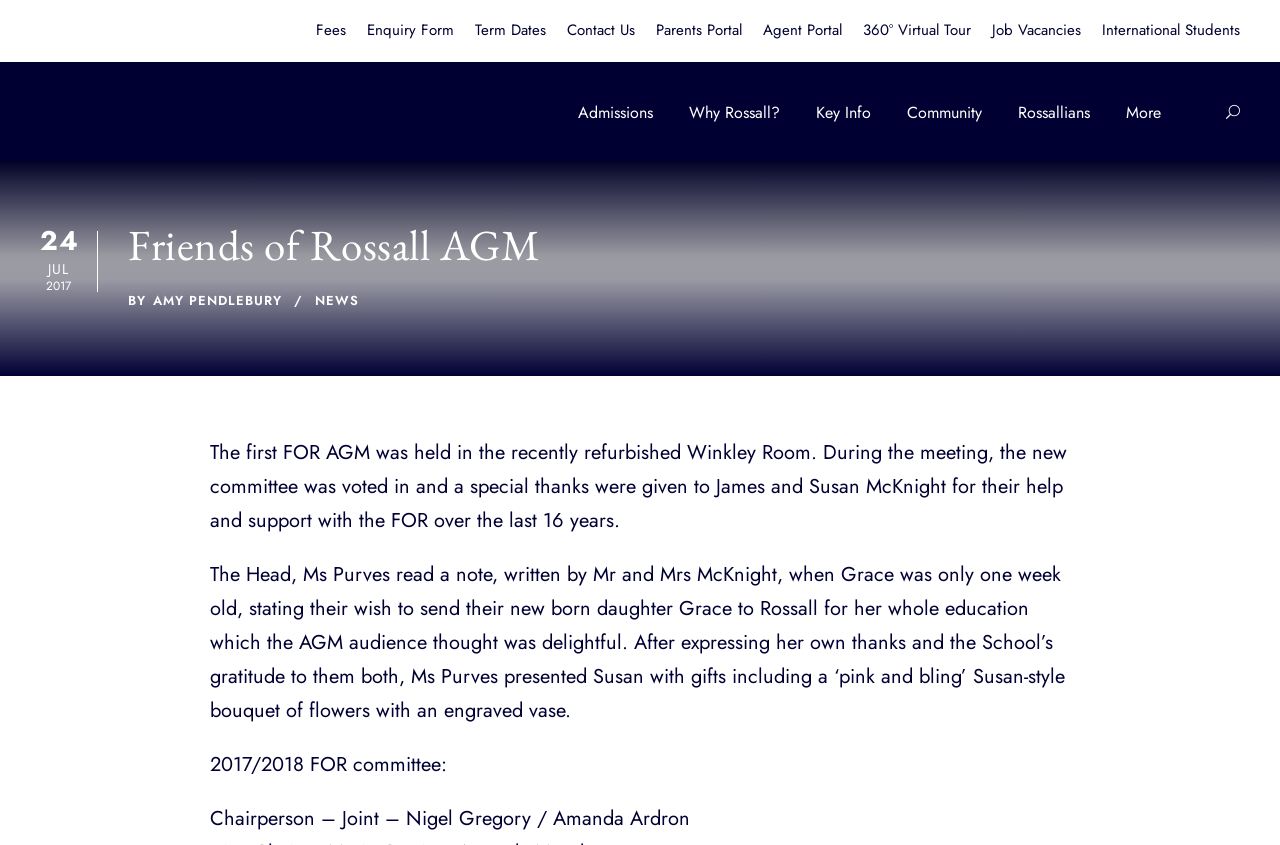Identify the bounding box coordinates of the specific part of the webpage to click to complete this instruction: "Read news by Amy Pendlebury".

[0.12, 0.345, 0.22, 0.367]